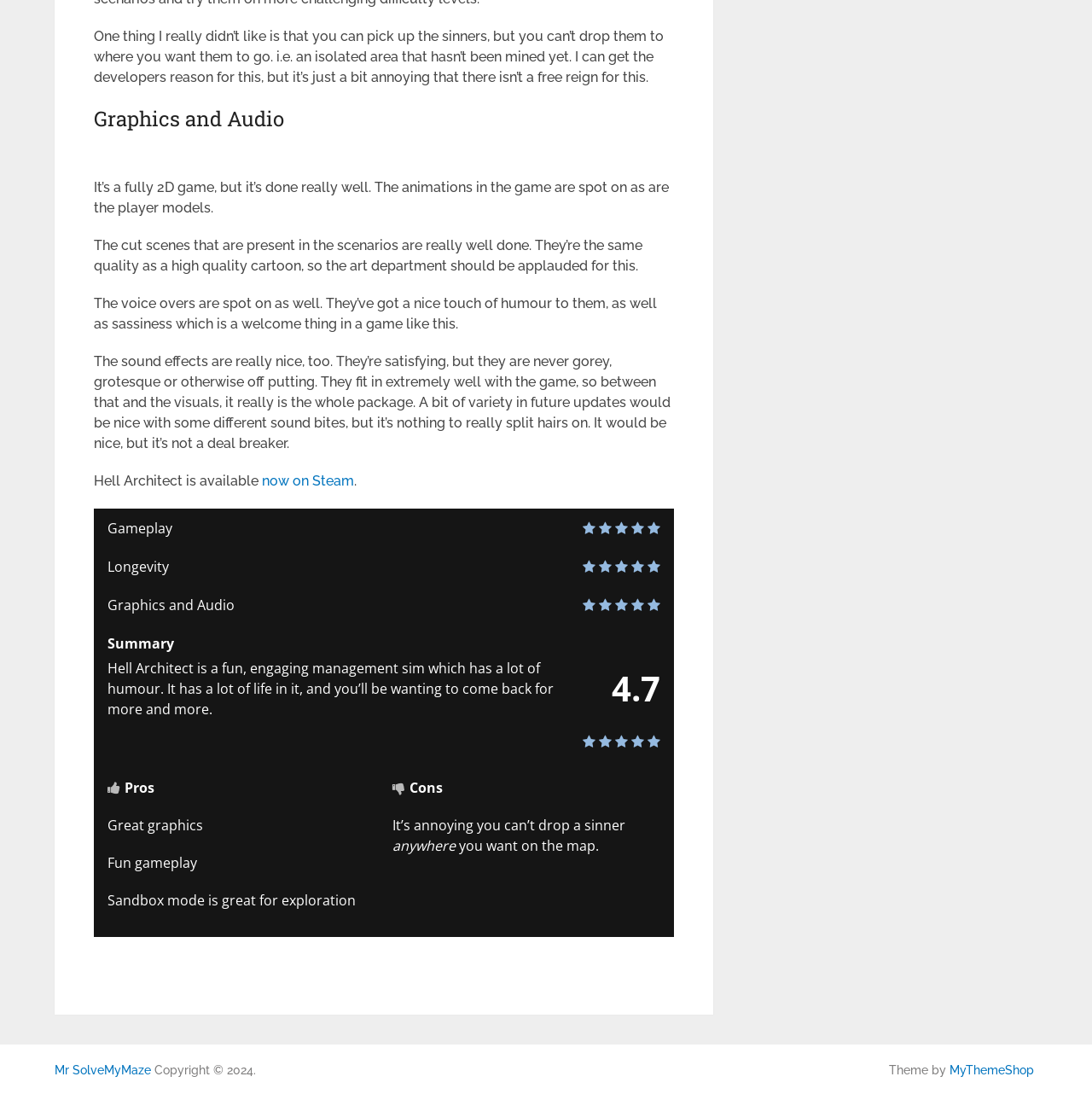How many sections are there in the review?
Answer with a single word or phrase, using the screenshot for reference.

5